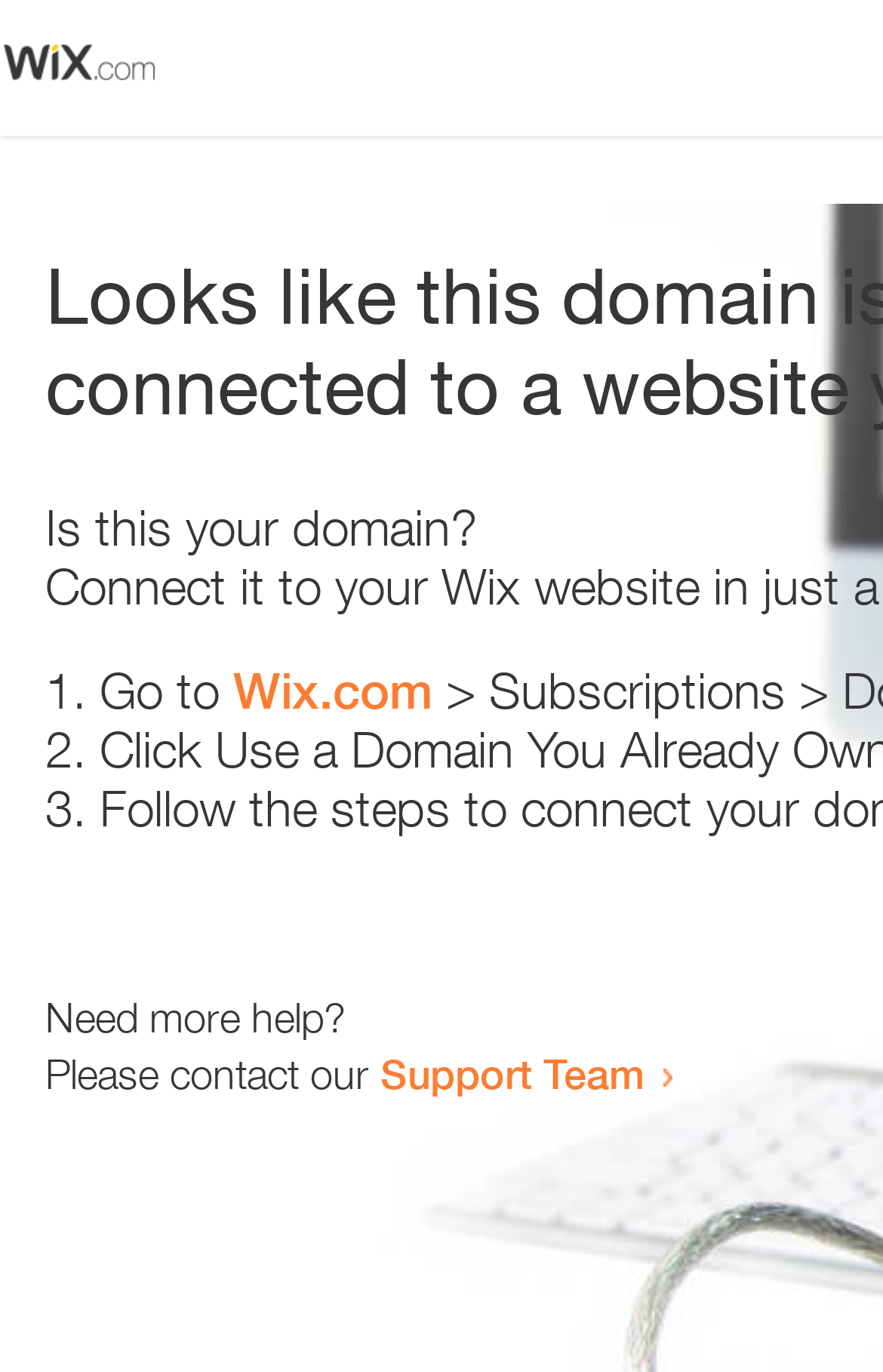Please provide a brief answer to the question using only one word or phrase: 
What can you do if you need more help?

Contact Support Team